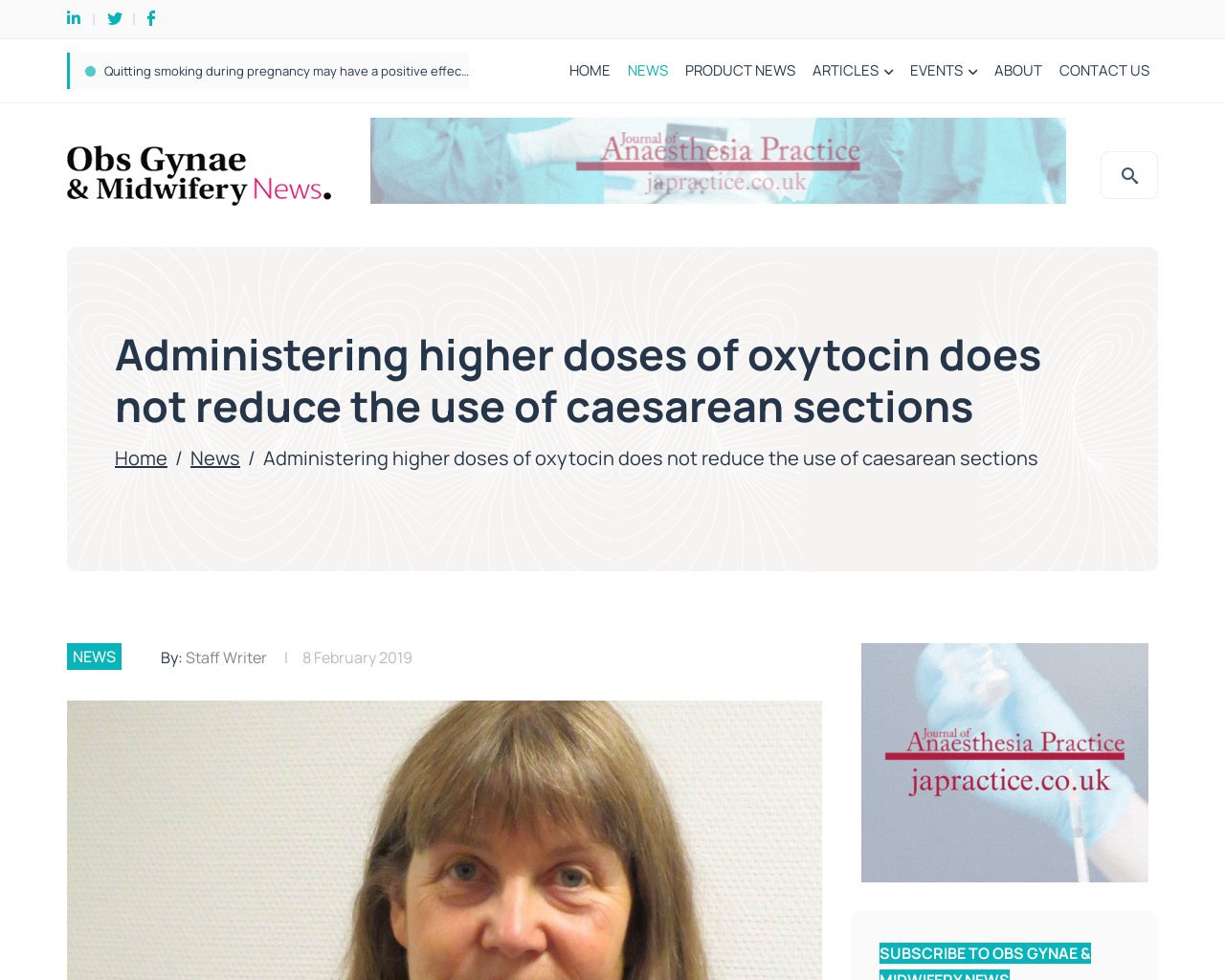Determine the coordinates of the bounding box that should be clicked to complete the instruction: "Click the 'NEWS' link". The coordinates should be represented by four float numbers between 0 and 1: [left, top, right, bottom].

[0.505, 0.049, 0.552, 0.096]